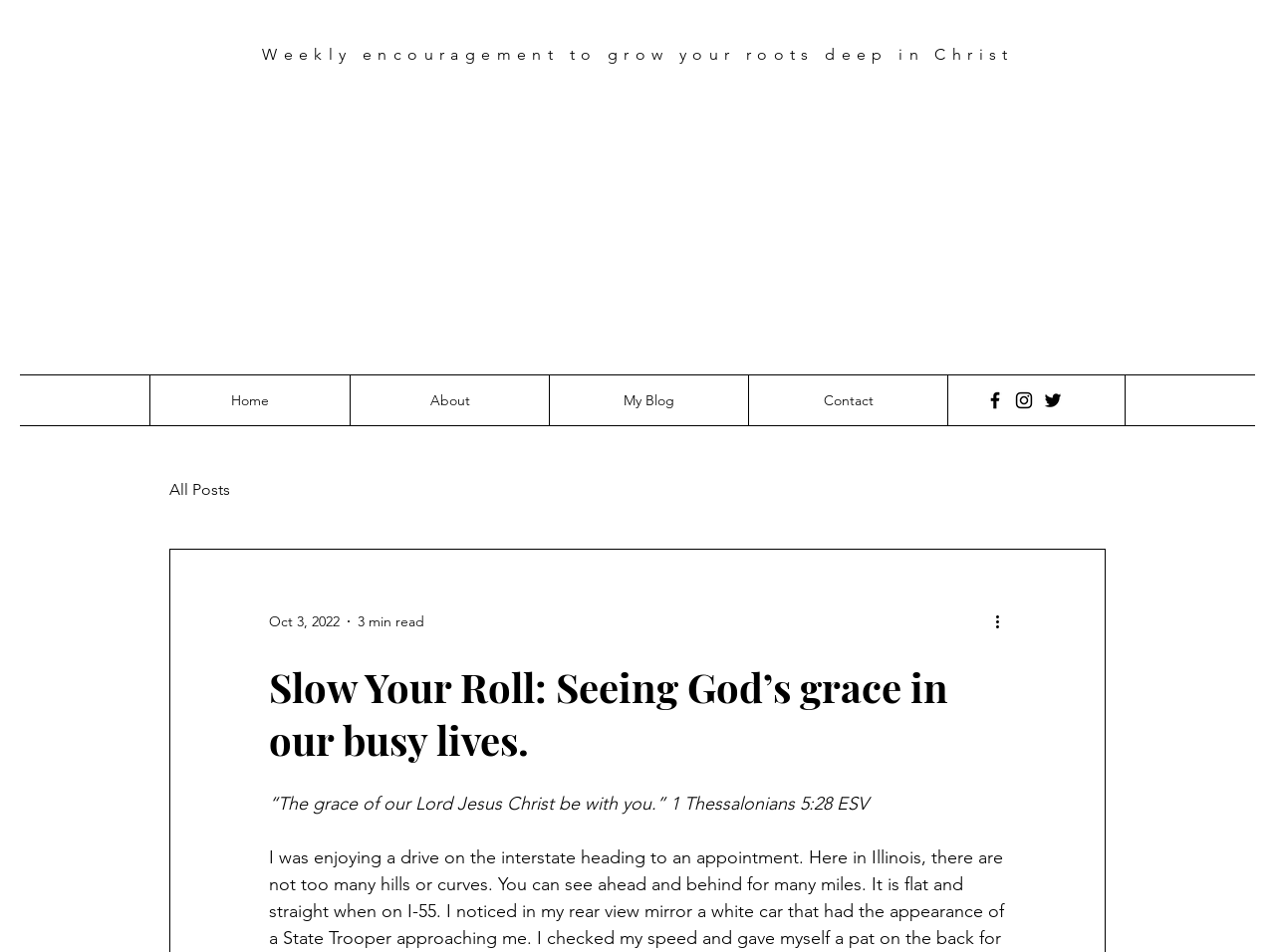Please locate the bounding box coordinates of the element that should be clicked to complete the given instruction: "Click on the 'Home' link".

[0.117, 0.394, 0.274, 0.447]